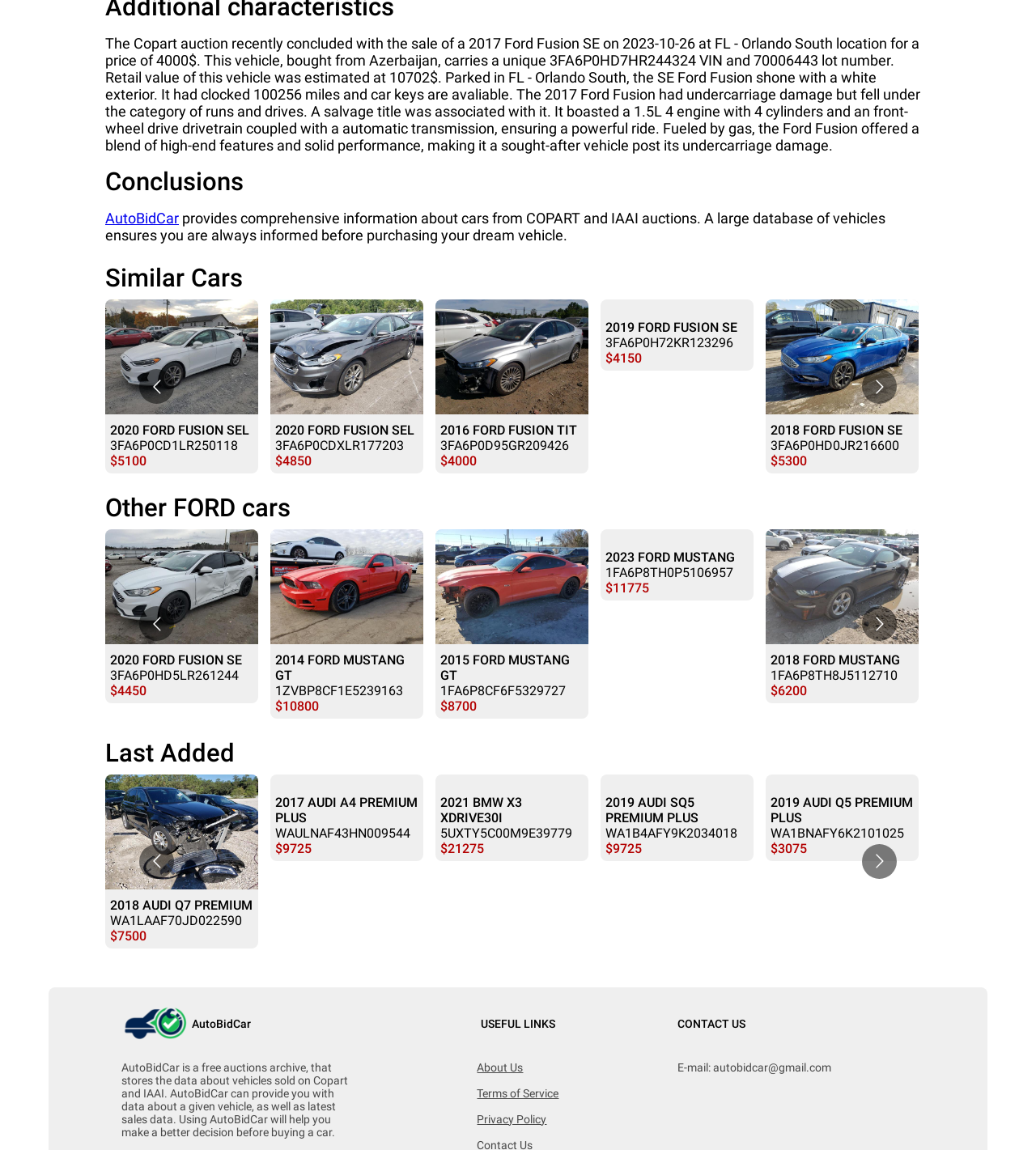Can you identify the bounding box coordinates of the clickable region needed to carry out this instruction: 'Go to the previous slide'? The coordinates should be four float numbers within the range of 0 to 1, stated as [left, top, right, bottom].

[0.134, 0.321, 0.168, 0.351]